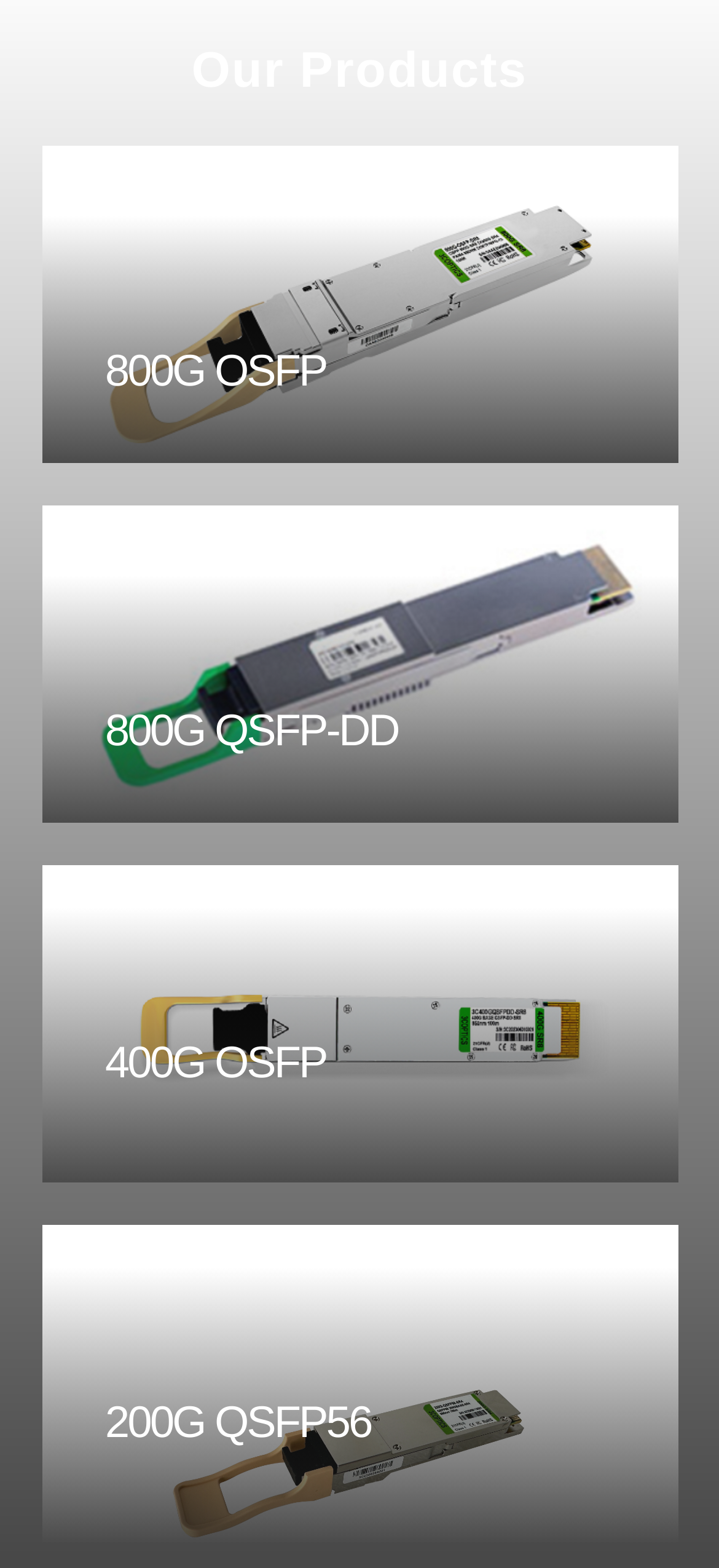Please provide a short answer using a single word or phrase for the question:
What is the first product listed?

800G OSFP